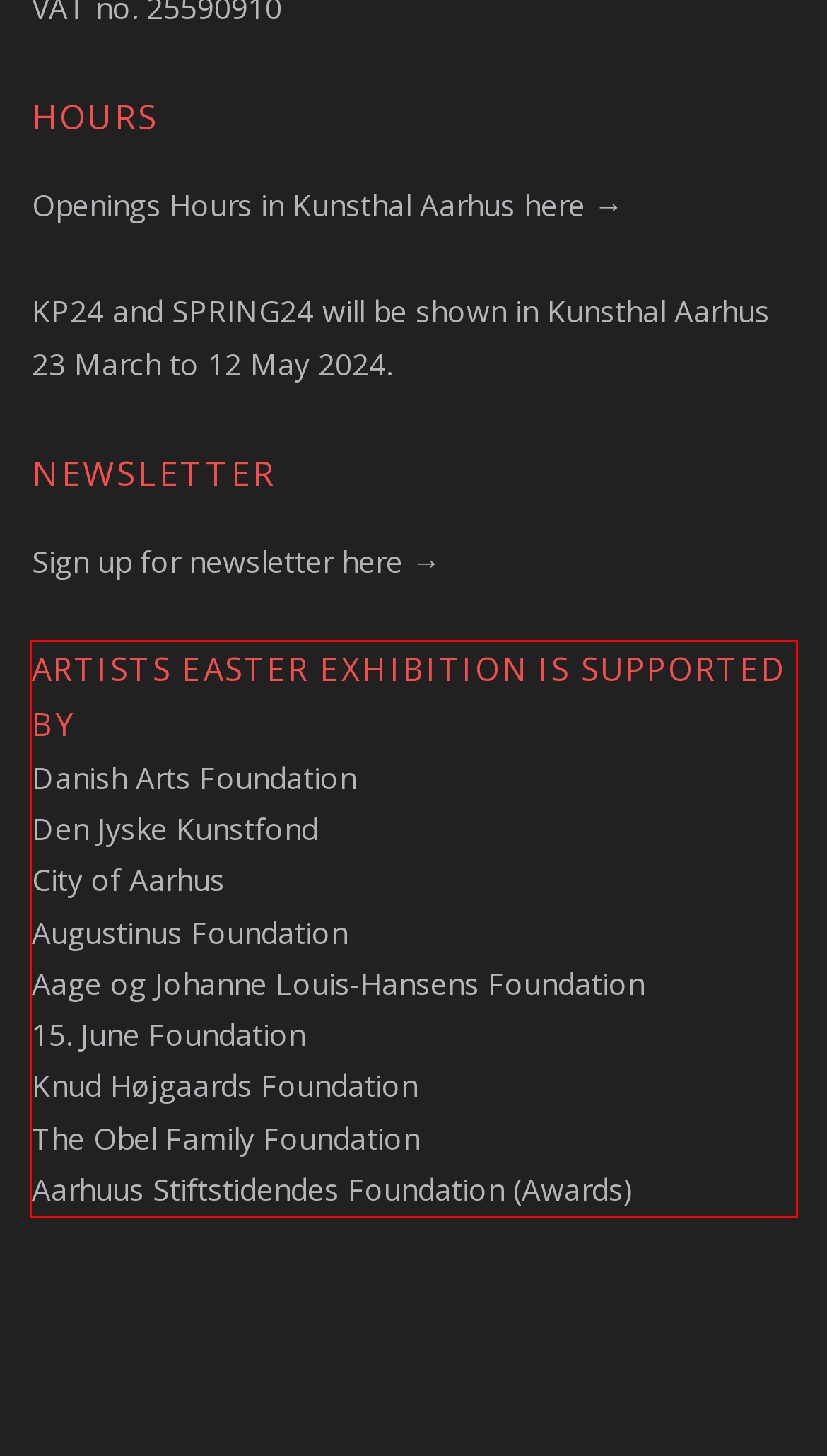Examine the screenshot of the webpage, locate the red bounding box, and perform OCR to extract the text contained within it.

ARTISTS EASTER EXHIBITION IS SUPPORTED BY Danish Arts Foundation Den Jyske Kunstfond City of Aarhus Augustinus Foundation Aage og Johanne Louis-Hansens Foundation 15. June Foundation Knud Højgaards Foundation The Obel Family Foundation Aarhuus Stiftstidendes Foundation (Awards)